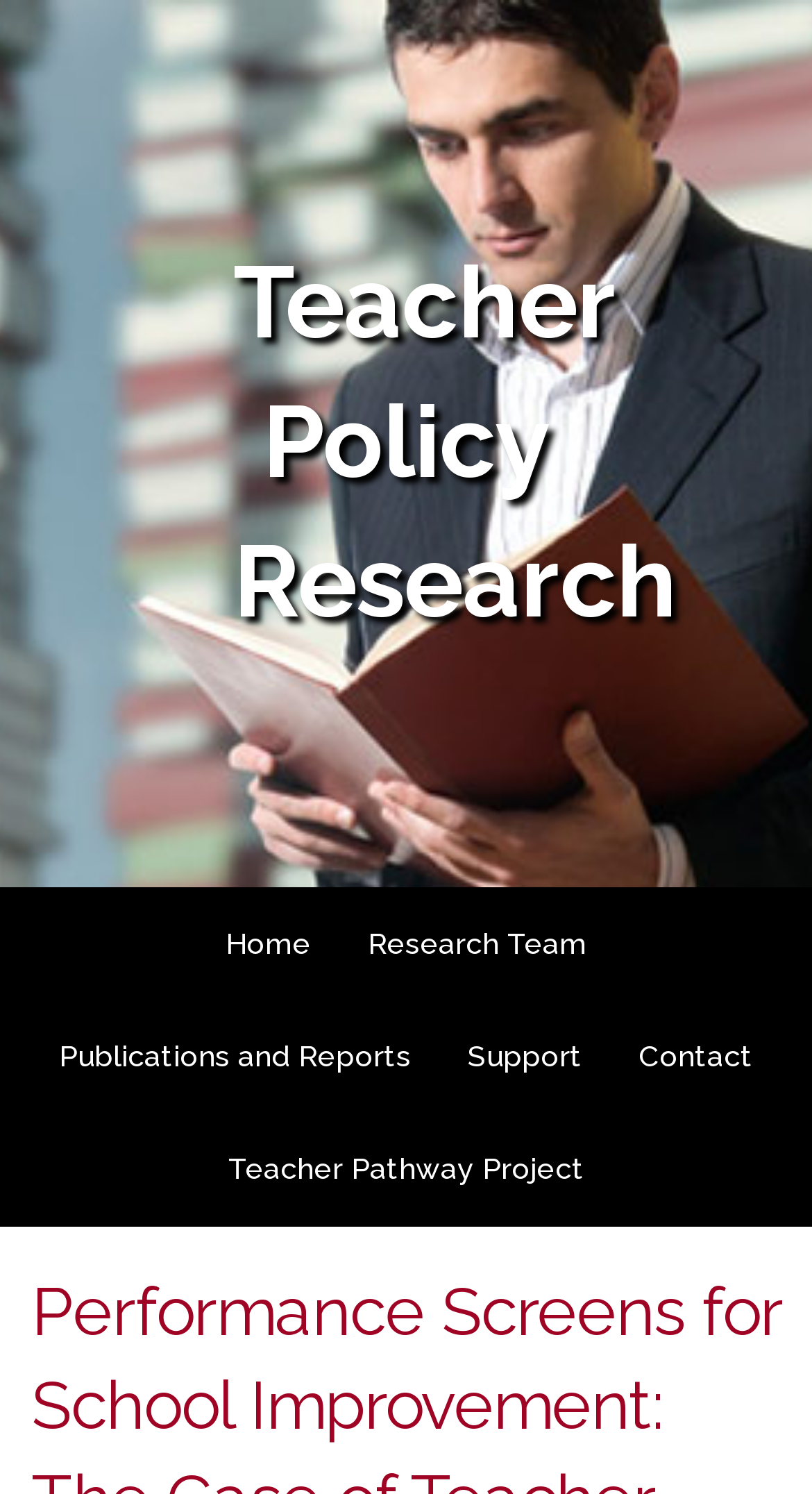Locate and provide the bounding box coordinates for the HTML element that matches this description: "Contact".

[0.786, 0.696, 0.927, 0.719]